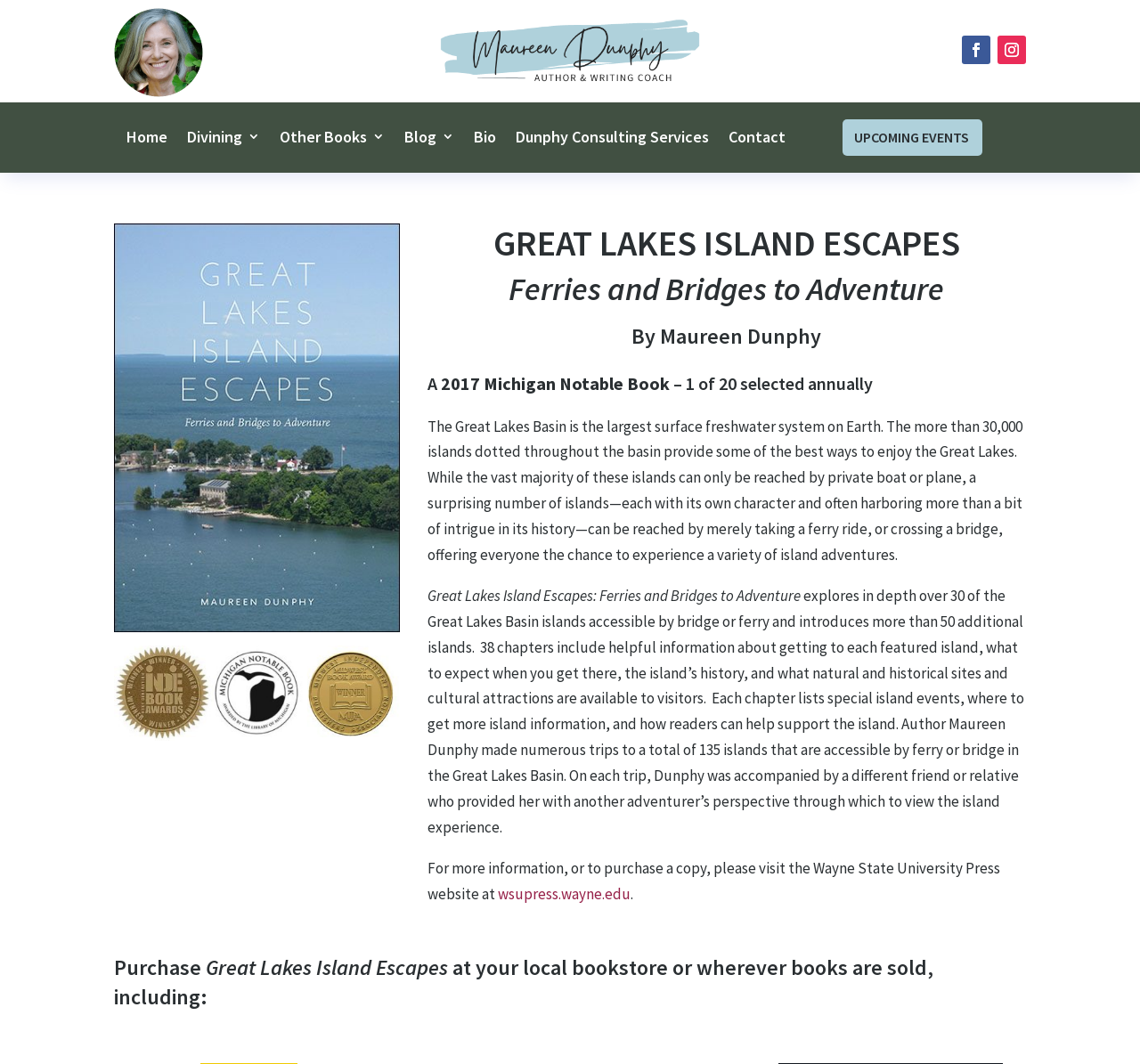Reply to the question with a single word or phrase:
What is the title of the book?

Great Lakes Island Escapes